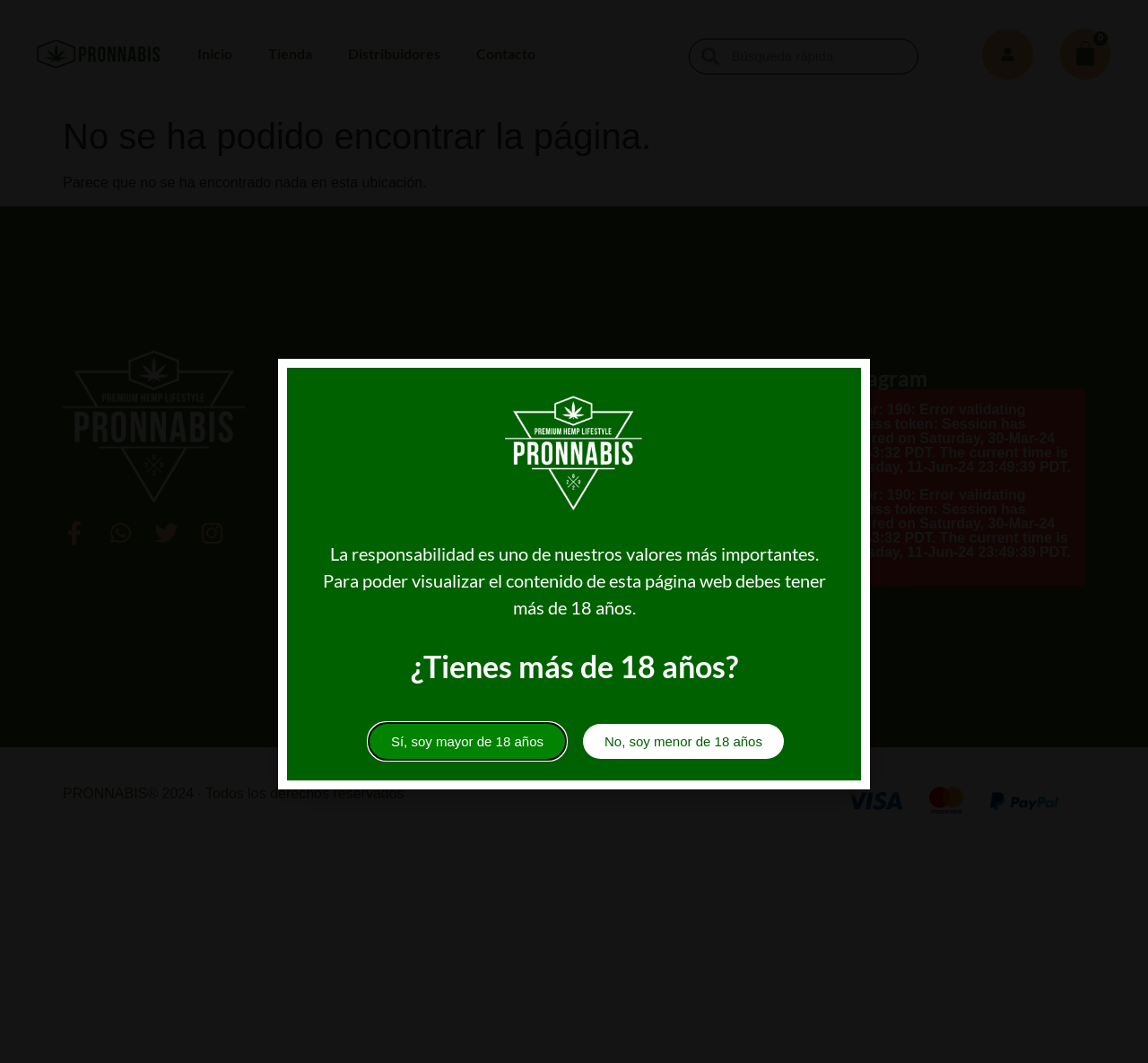Provide the bounding box coordinates for the UI element that is described as: "aria-label="Pin"".

None